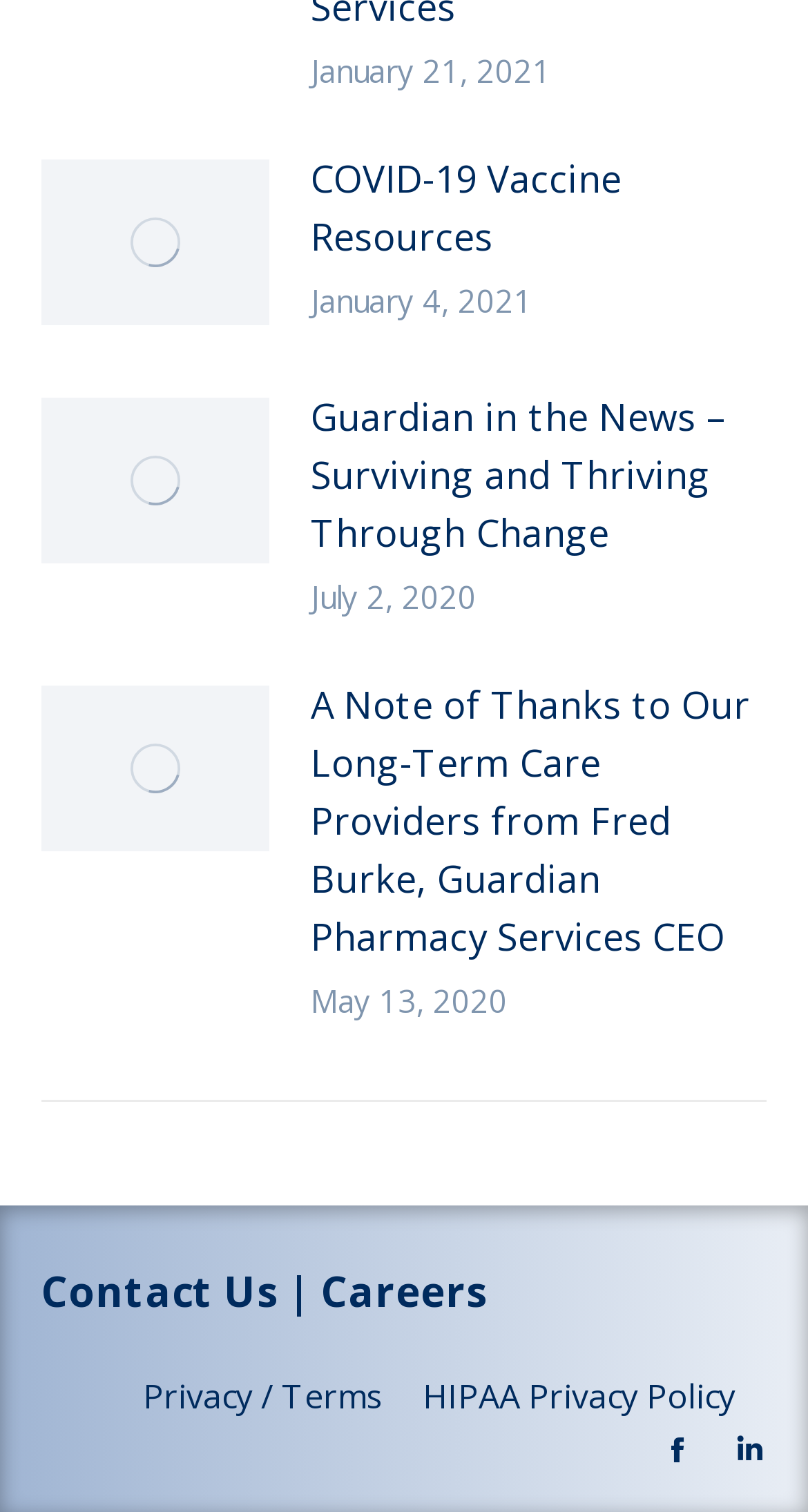Using the details from the image, please elaborate on the following question: What is the title of the second article?

I found the second article element [650] and looked for the 'link' element with the longest text, which is 'Guardian in the News – Surviving and Thriving Through Change'.